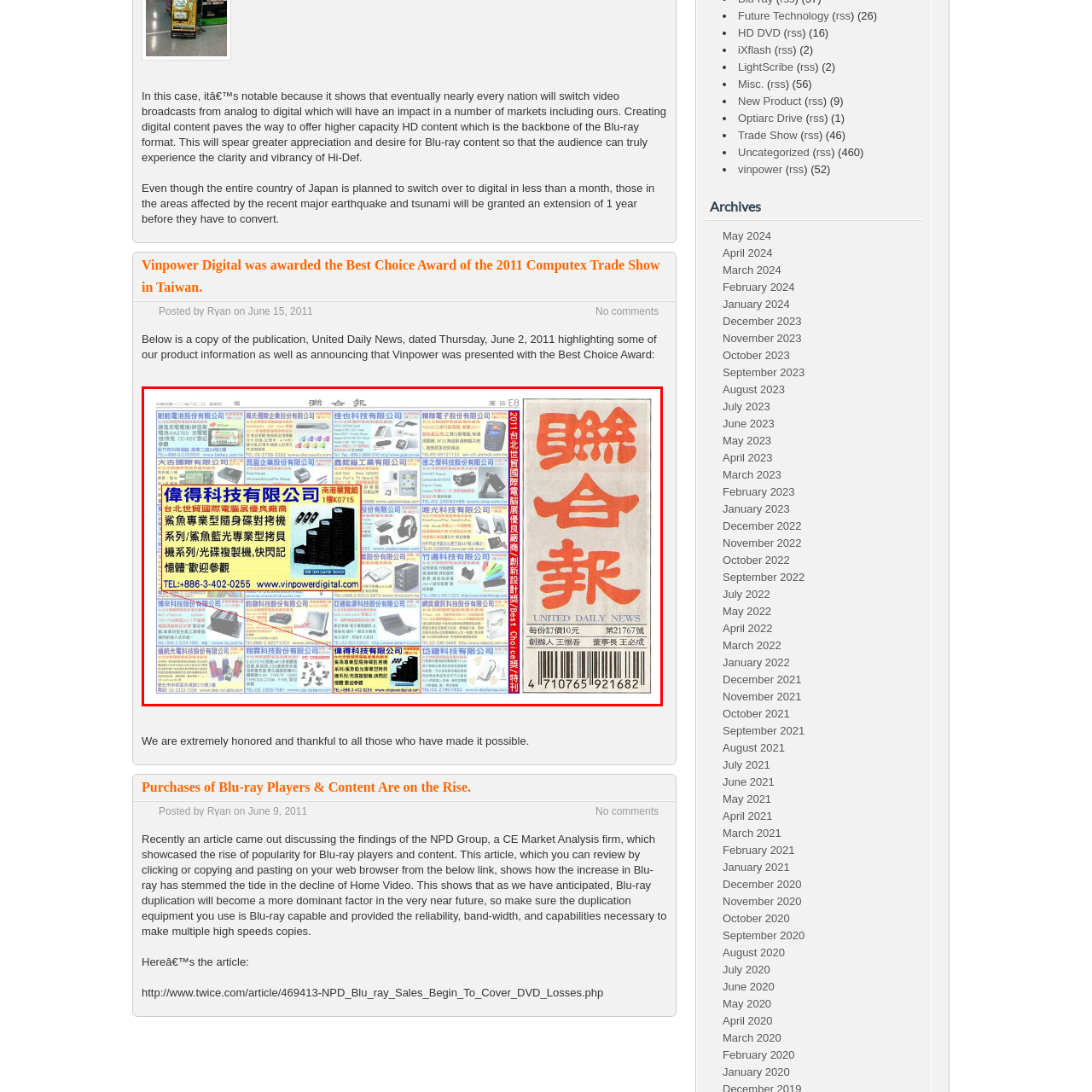Analyze the picture within the red frame, What year is depicted in the image? 
Provide a one-word or one-phrase response.

2011